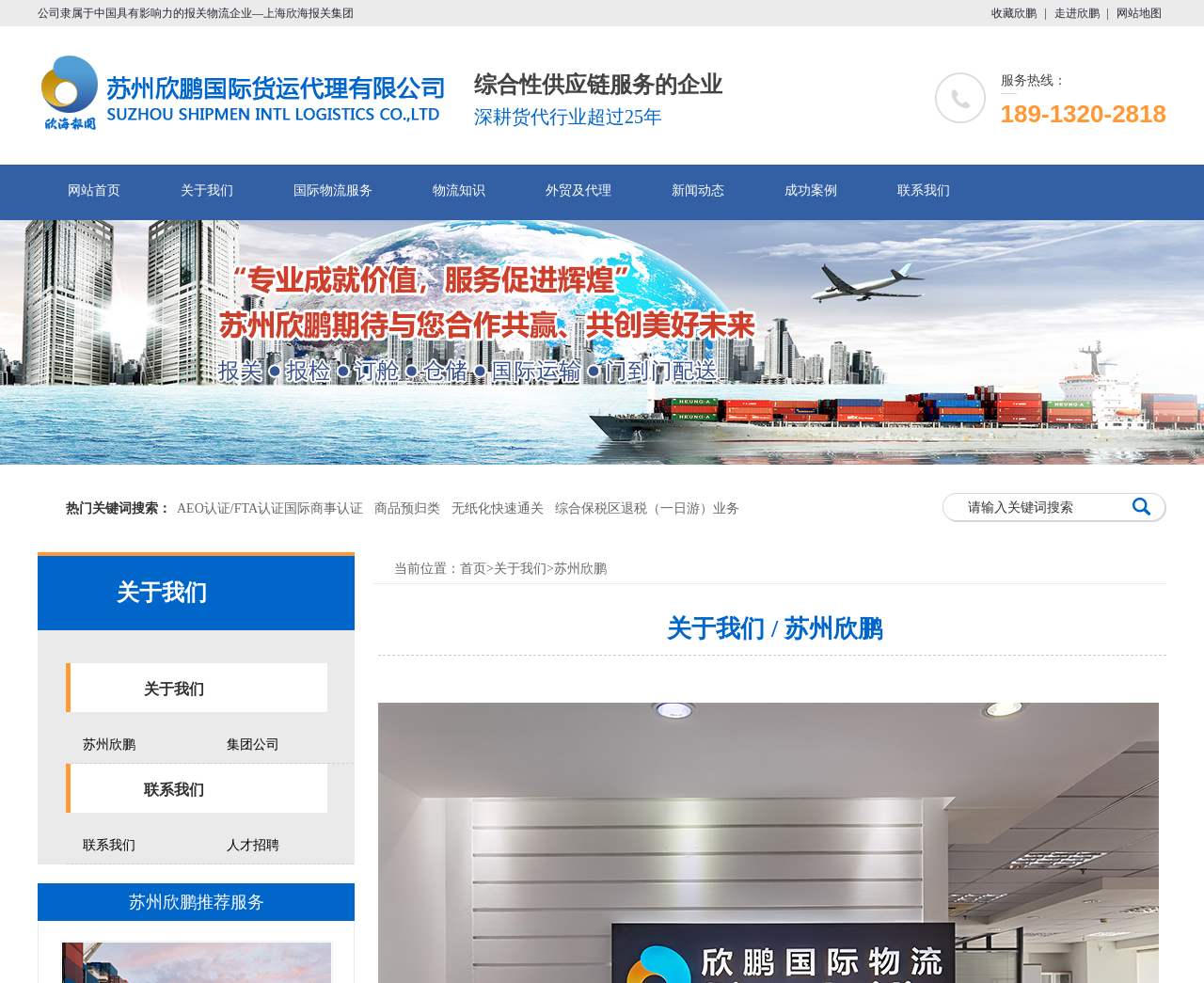Specify the bounding box coordinates of the element's area that should be clicked to execute the given instruction: "Click the '收藏欣鹏' link". The coordinates should be four float numbers between 0 and 1, i.e., [left, top, right, bottom].

[0.82, 0.007, 0.865, 0.02]